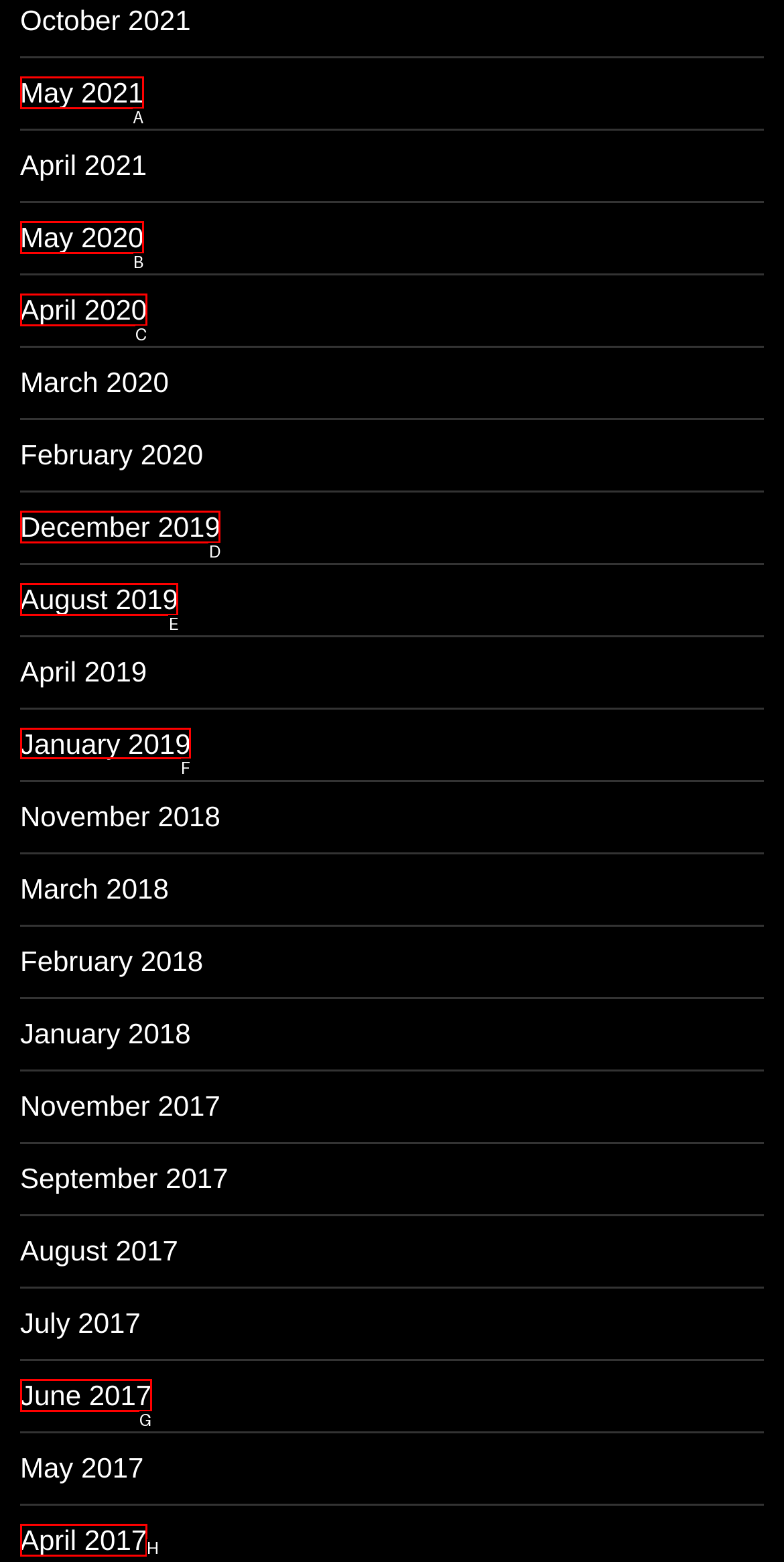Select the correct HTML element to complete the following task: View January 2019
Provide the letter of the choice directly from the given options.

F